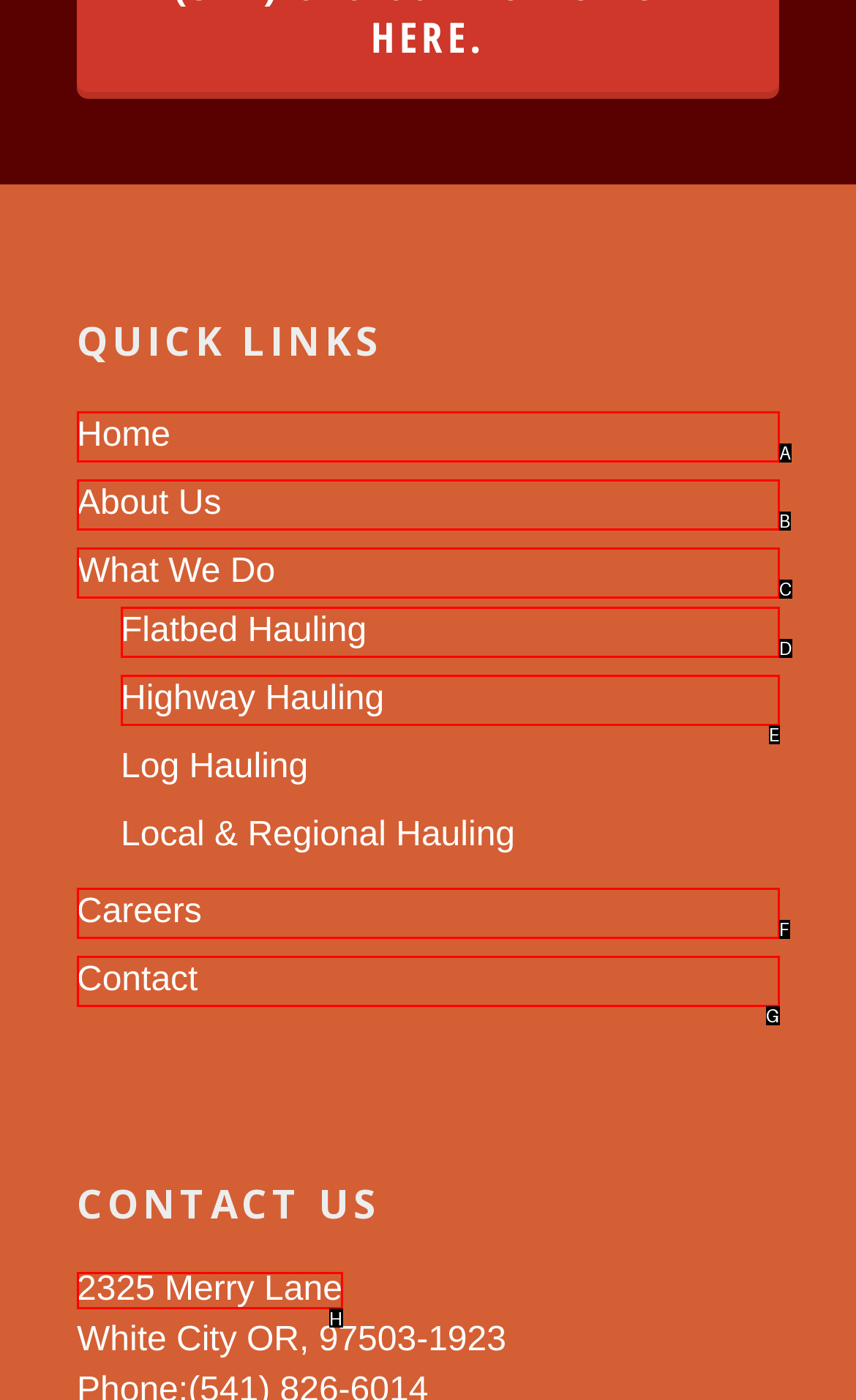Out of the given choices, which letter corresponds to the UI element required to Contact us? Answer with the letter.

None